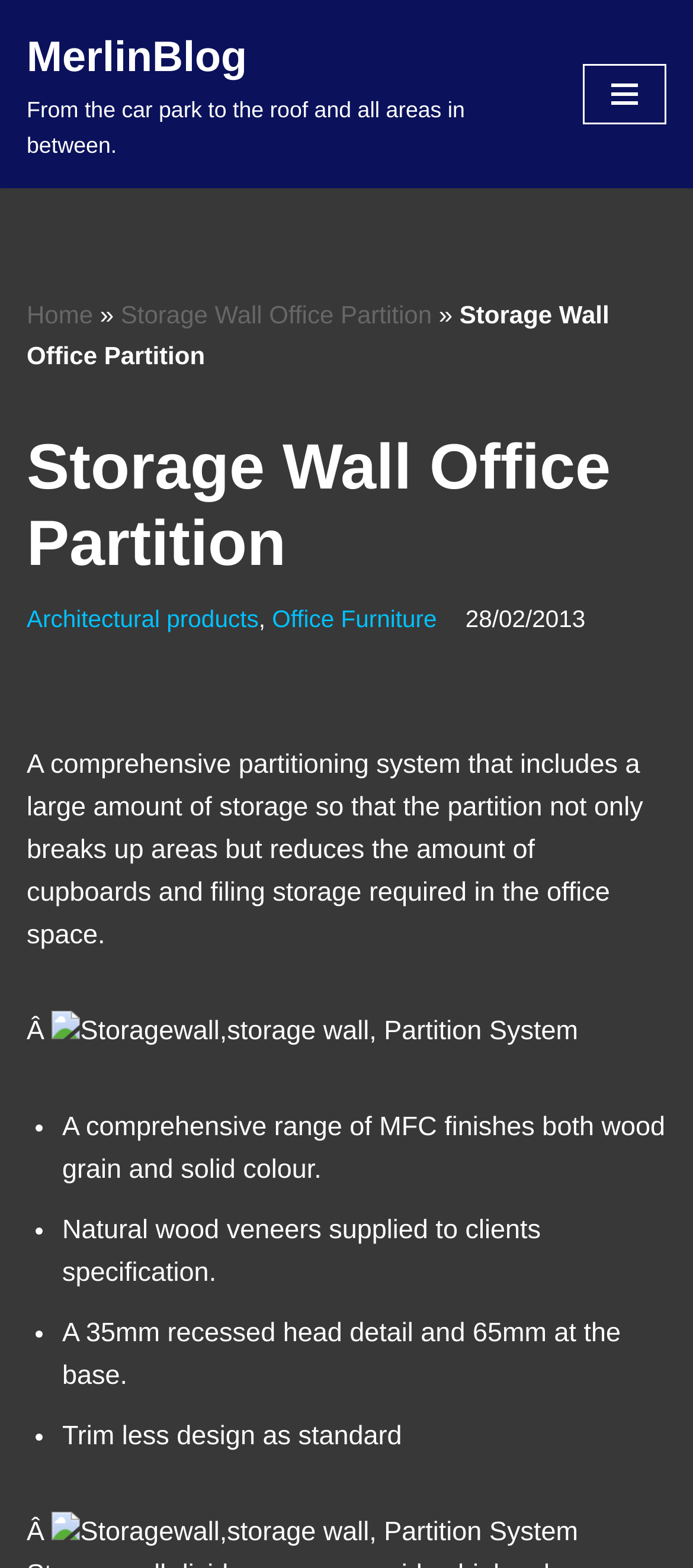Provide a thorough and detailed response to the question by examining the image: 
What is the date mentioned on this webpage?

The date is mentioned in the time element, which is located below the navigation menu and above the detailed description of the storage wall office partition system.